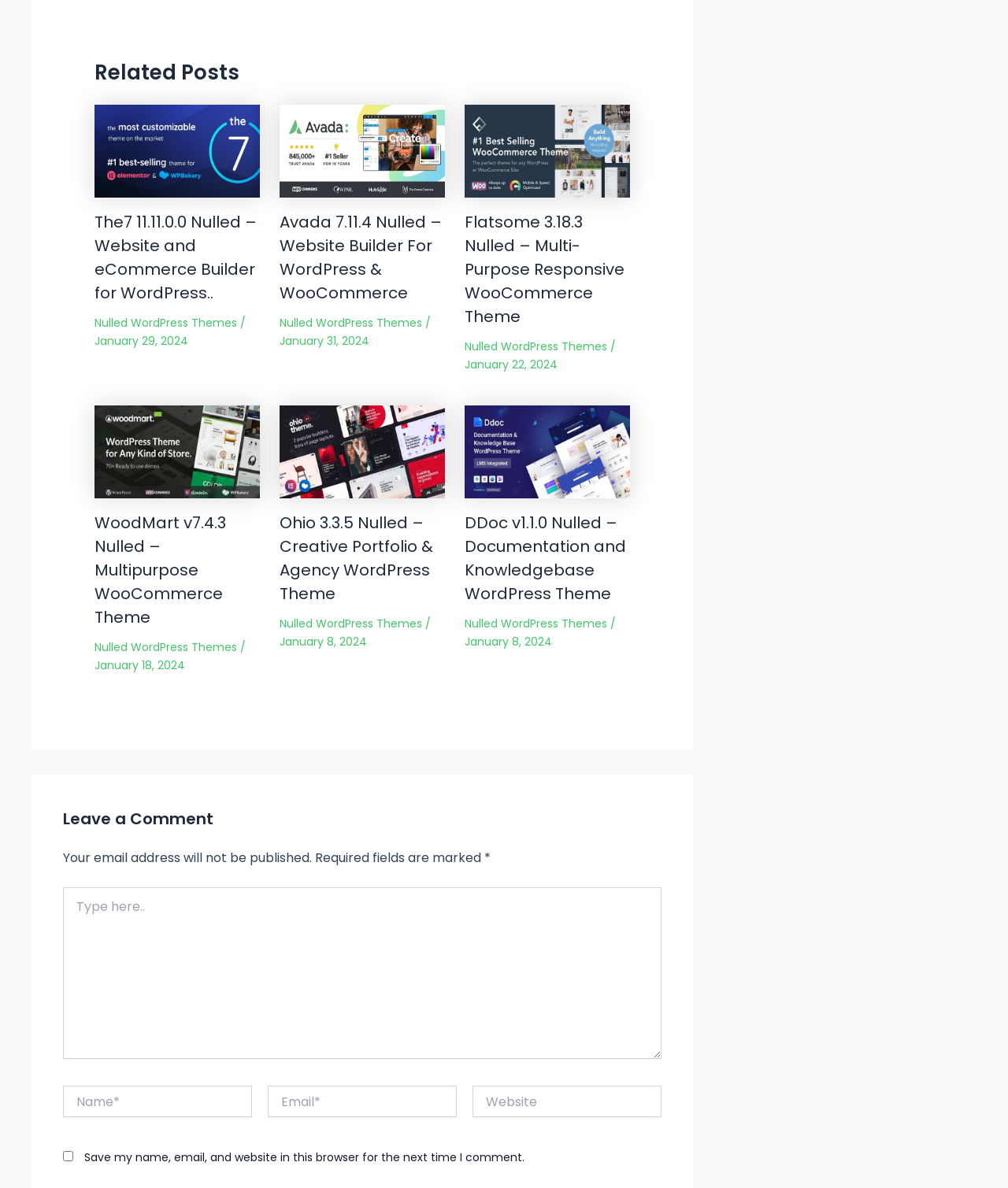Identify the bounding box for the UI element specified in this description: "« Apr". The coordinates must be four float numbers between 0 and 1, formatted as [left, top, right, bottom].

None